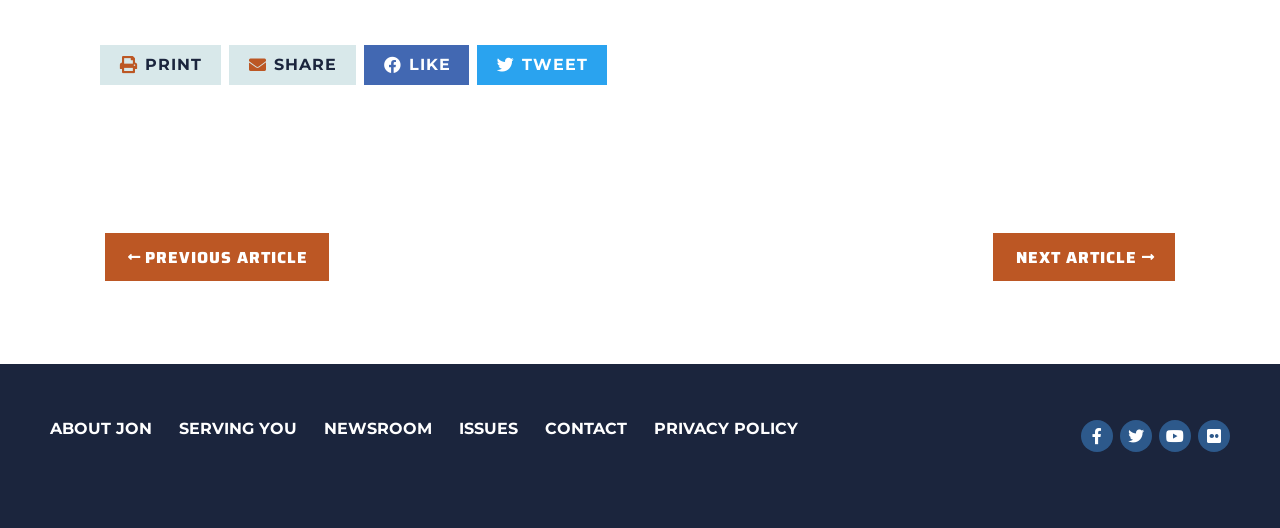Provide your answer in a single word or phrase: 
How many social media links are at the bottom?

4